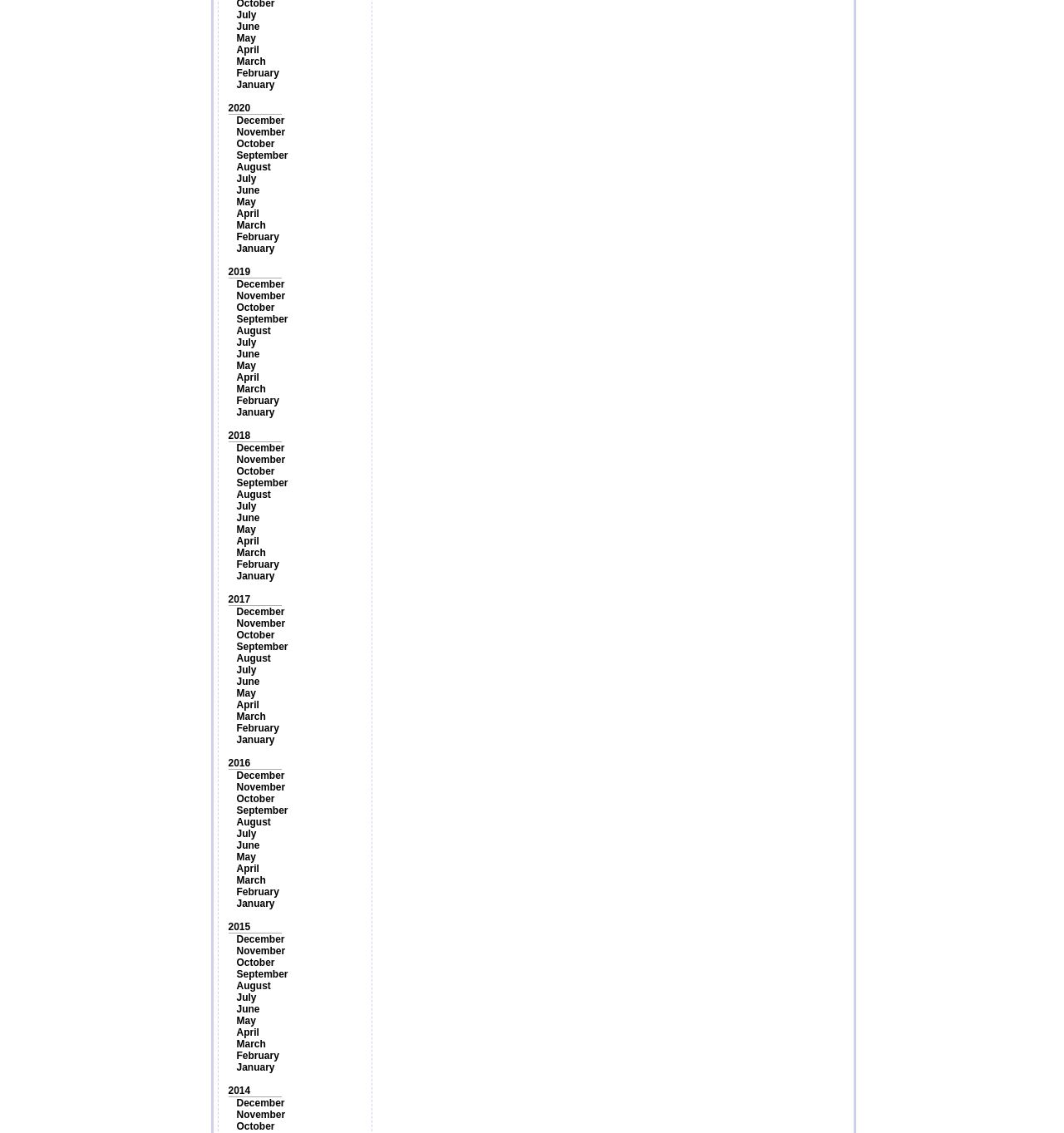Bounding box coordinates are specified in the format (top-left x, top-left y, bottom-right x, bottom-right y). All values are floating point numbers bounded between 0 and 1. Please provide the bounding box coordinate of the region this sentence describes: December

[0.222, 0.39, 0.268, 0.401]